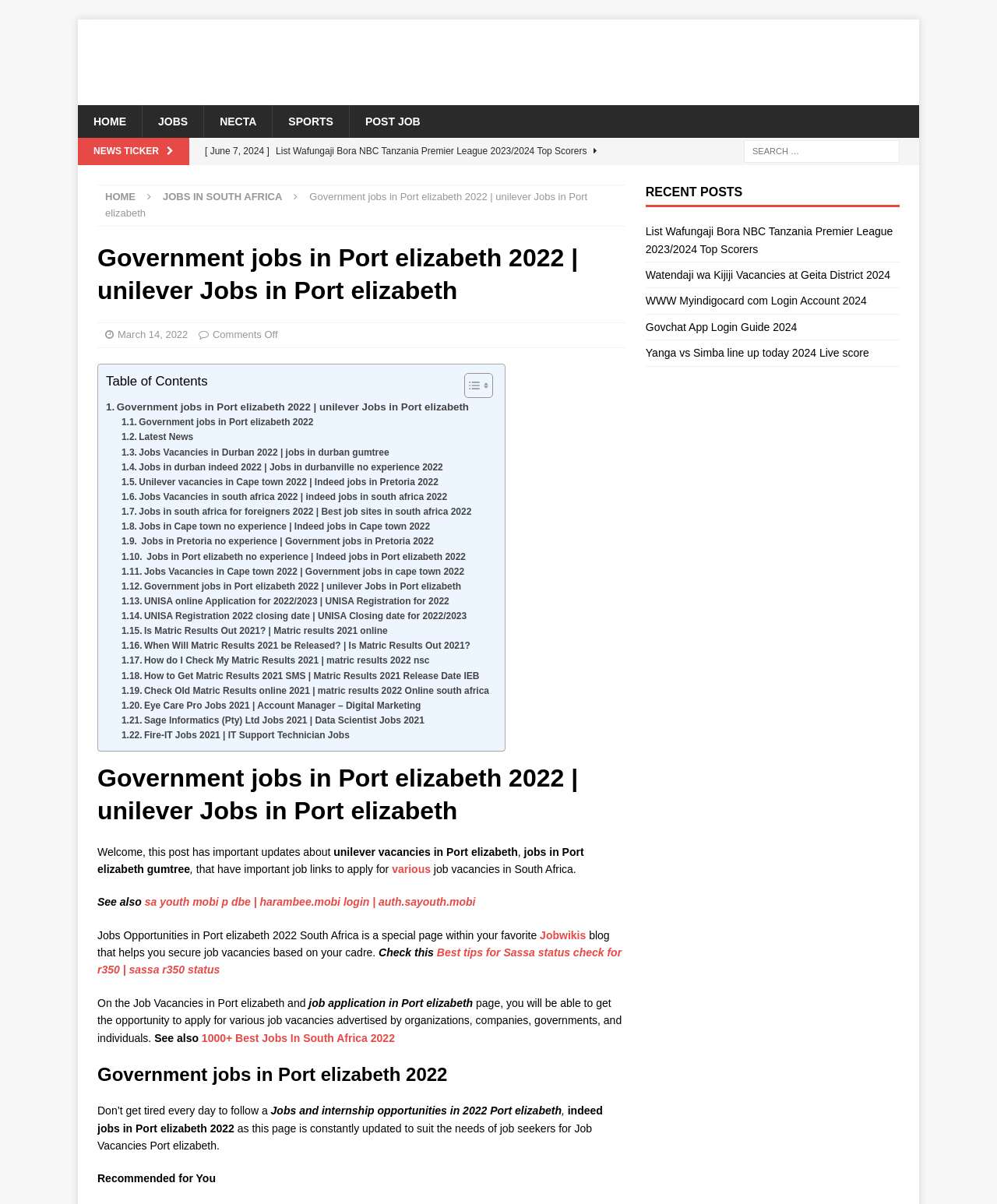Please provide a detailed answer to the question below by examining the image:
What is the location of the jobs advertised?

I found this information by looking at the various links and headings on the webpage, such as 'Government jobs in Port elizabeth 2022' and 'Jobs Vacancies in Port elizabeth 2022'.